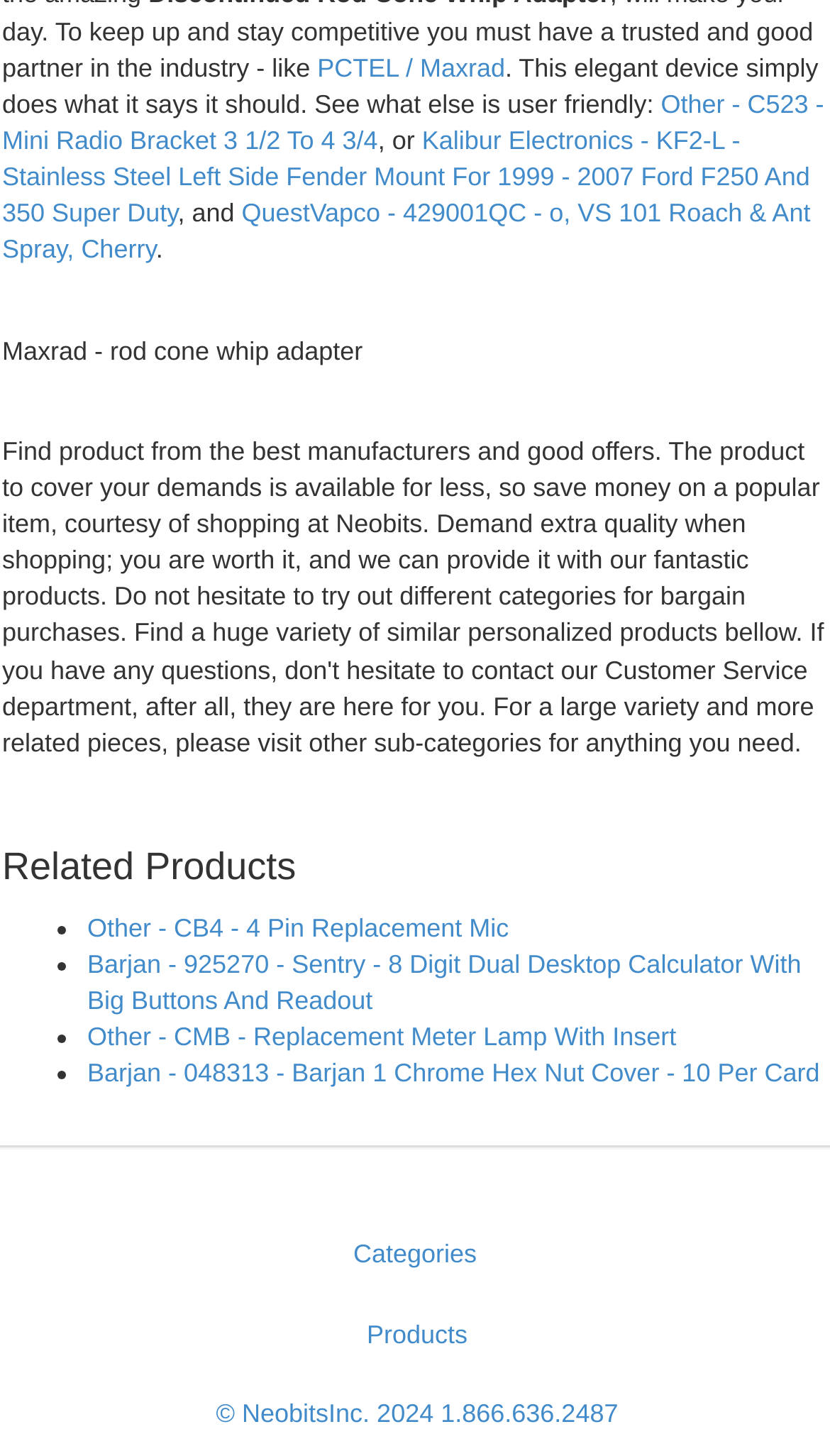What is the second product mentioned?
Give a comprehensive and detailed explanation for the question.

The second product mentioned is in the link element with the text 'Other - C523 - Mini Radio Bracket 3 1/2 To 4 3/4', which is located below the first product.